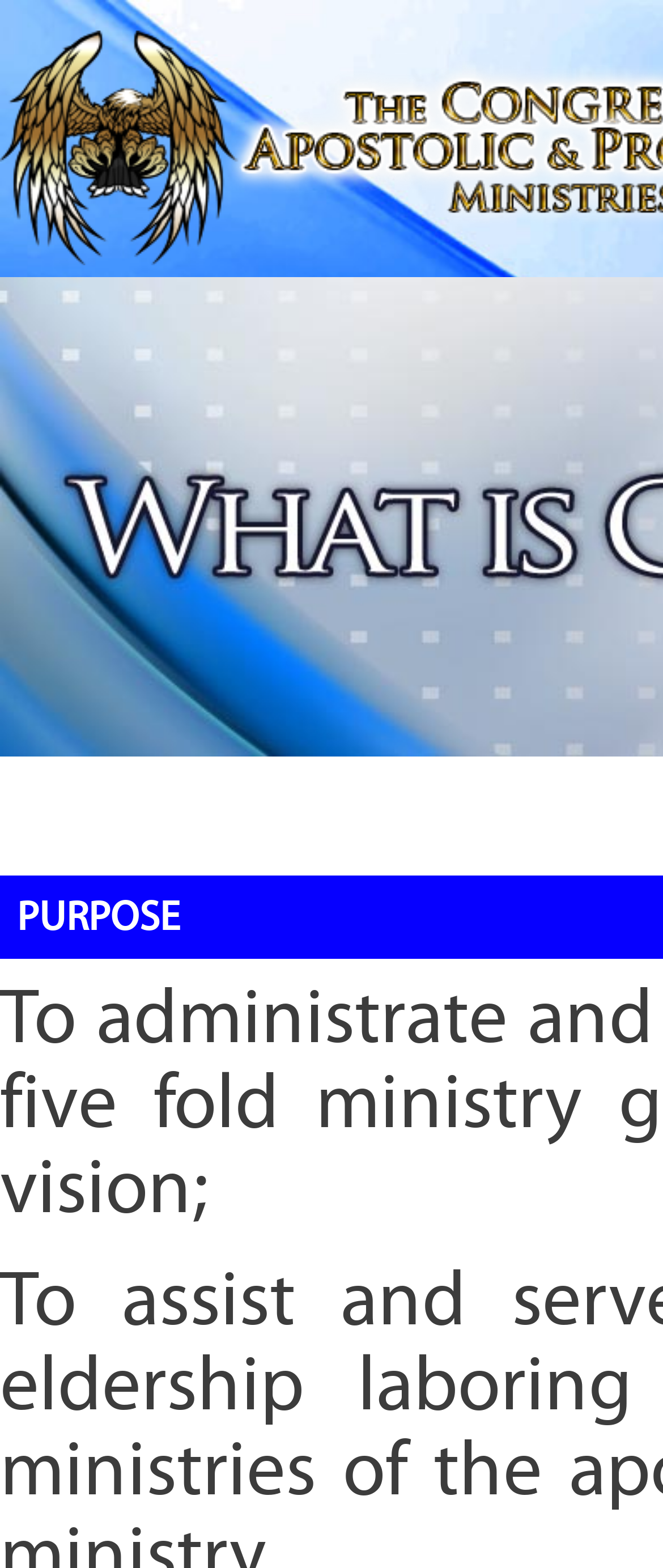Extract the main title from the webpage.

The Congress of Apostolic and Prophetic Ministreis